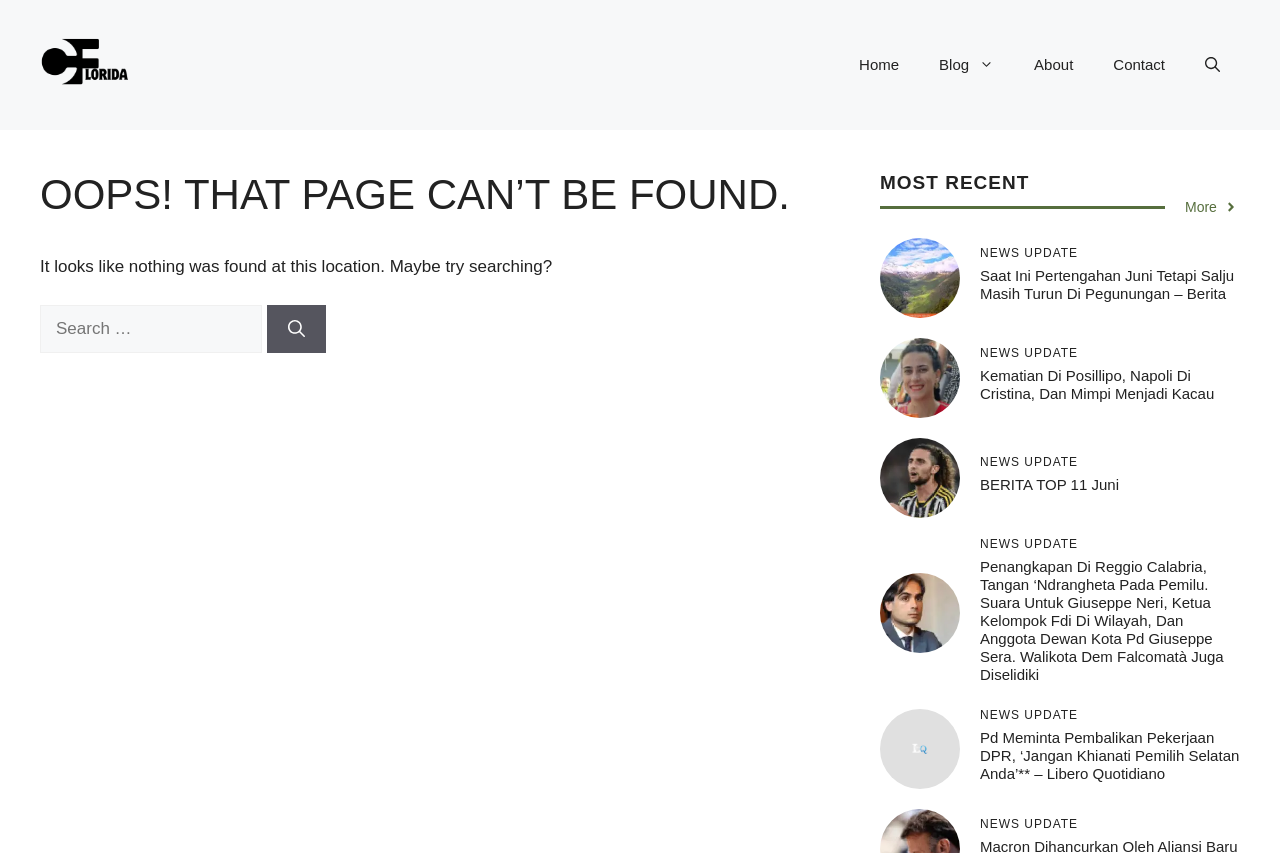Locate the bounding box coordinates of the clickable element to fulfill the following instruction: "Go to Home page". Provide the coordinates as four float numbers between 0 and 1 in the format [left, top, right, bottom].

[0.656, 0.041, 0.718, 0.111]